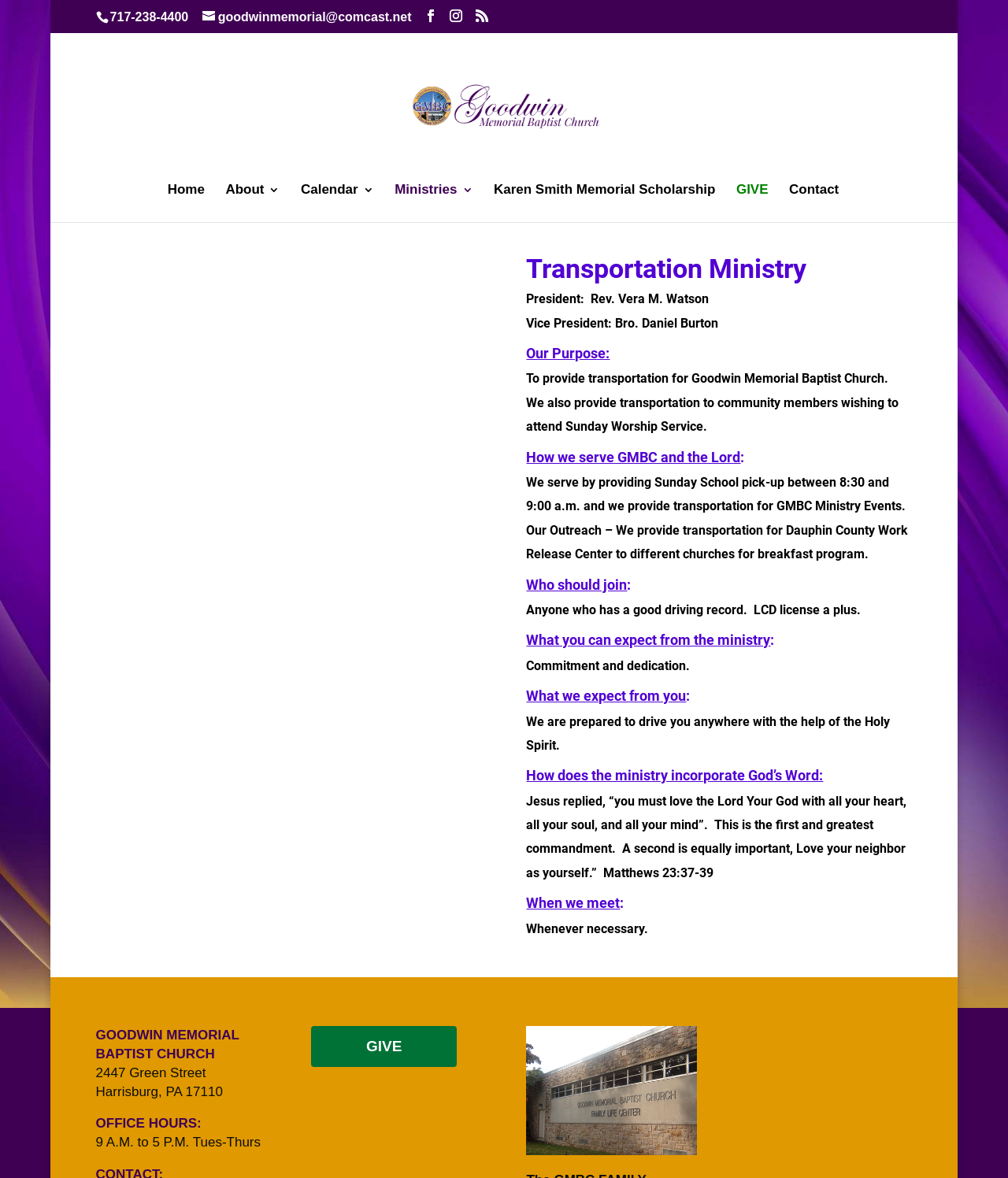Provide a brief response using a word or short phrase to this question:
What is the phone number of Goodwin Memorial Baptist Church?

717-238-4400